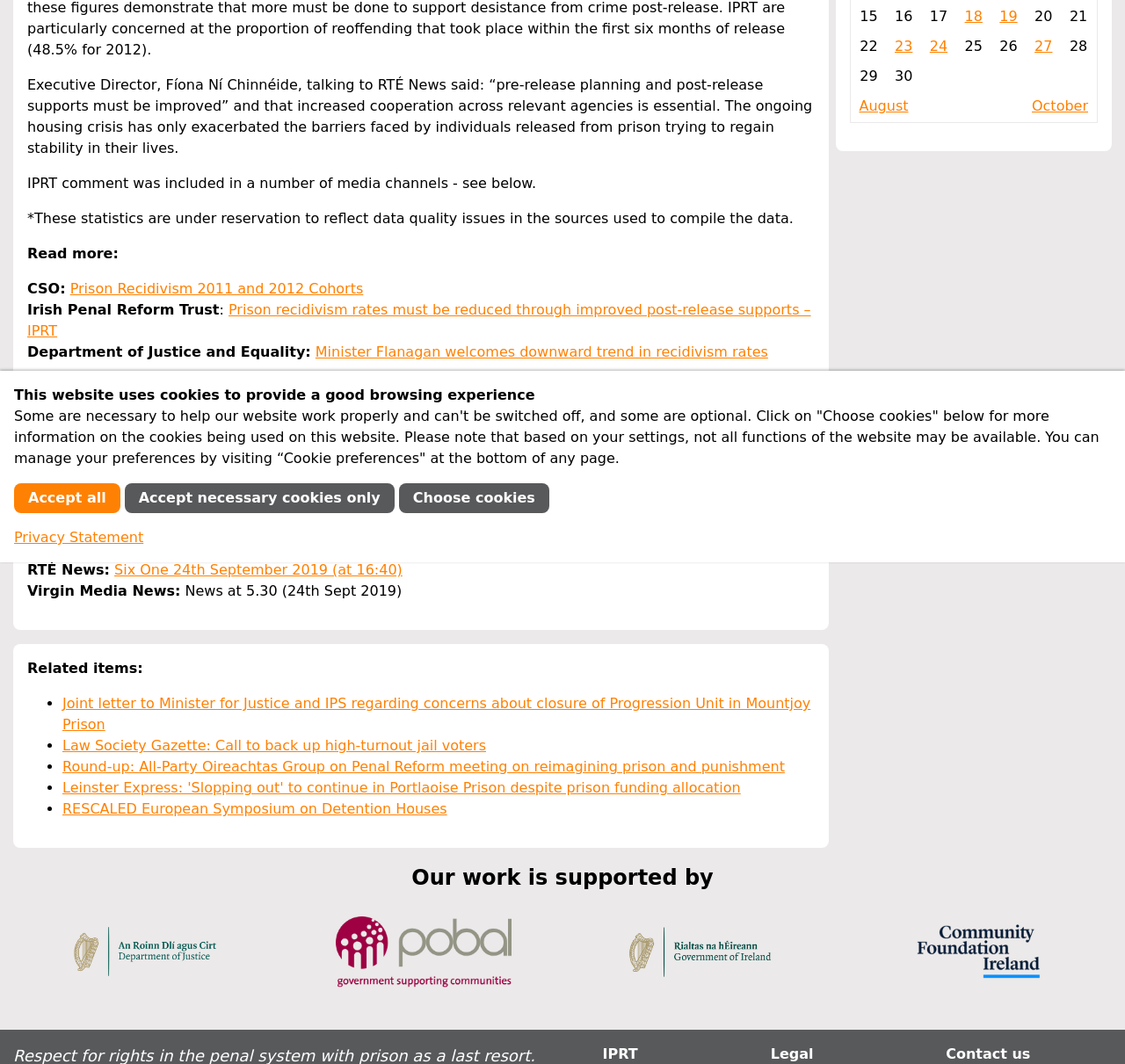Locate the bounding box of the UI element described by: "Choose cookies" in the given webpage screenshot.

[0.355, 0.454, 0.488, 0.482]